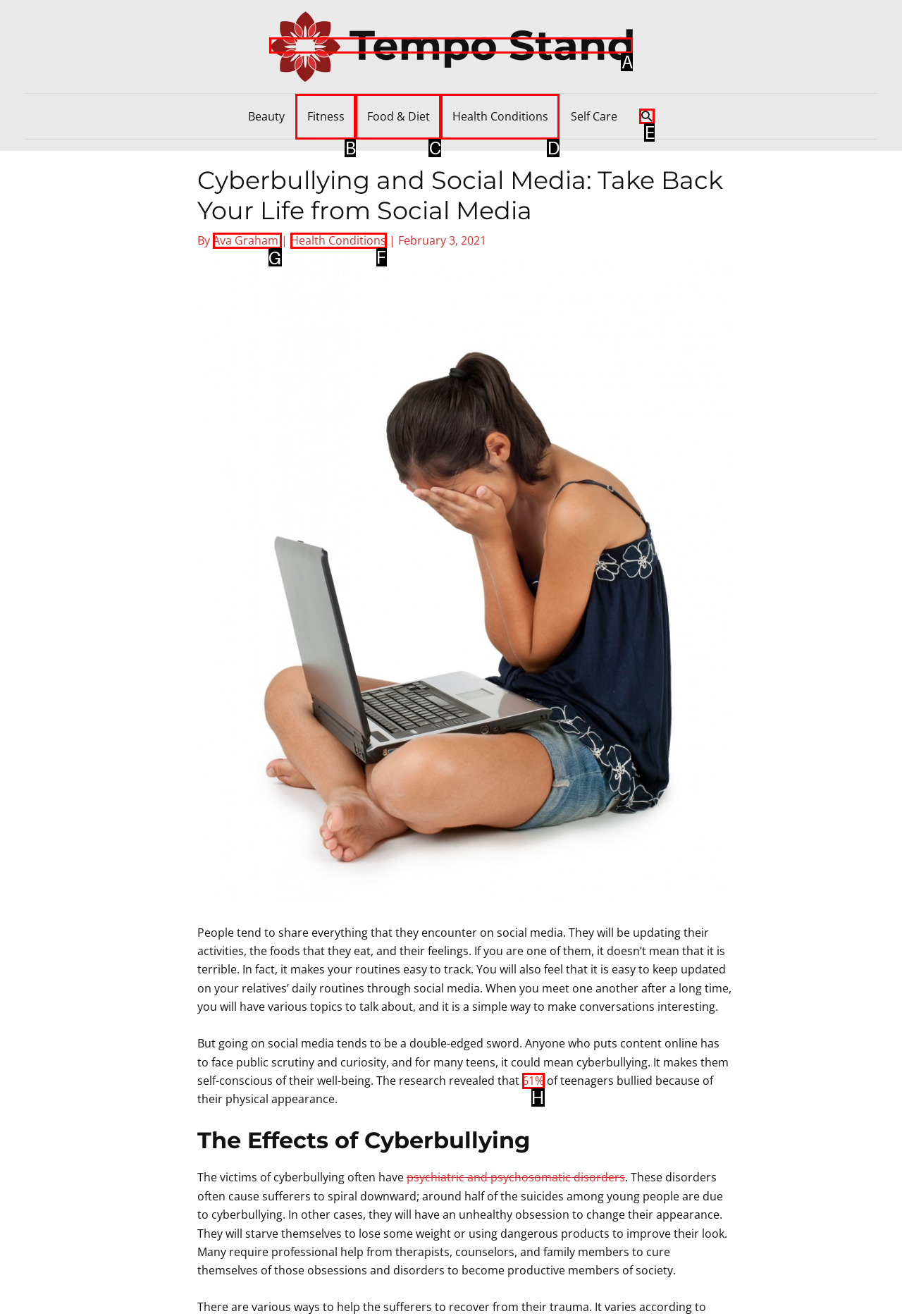Select the appropriate bounding box to fulfill the task: Read the article by Ava Graham Respond with the corresponding letter from the choices provided.

G